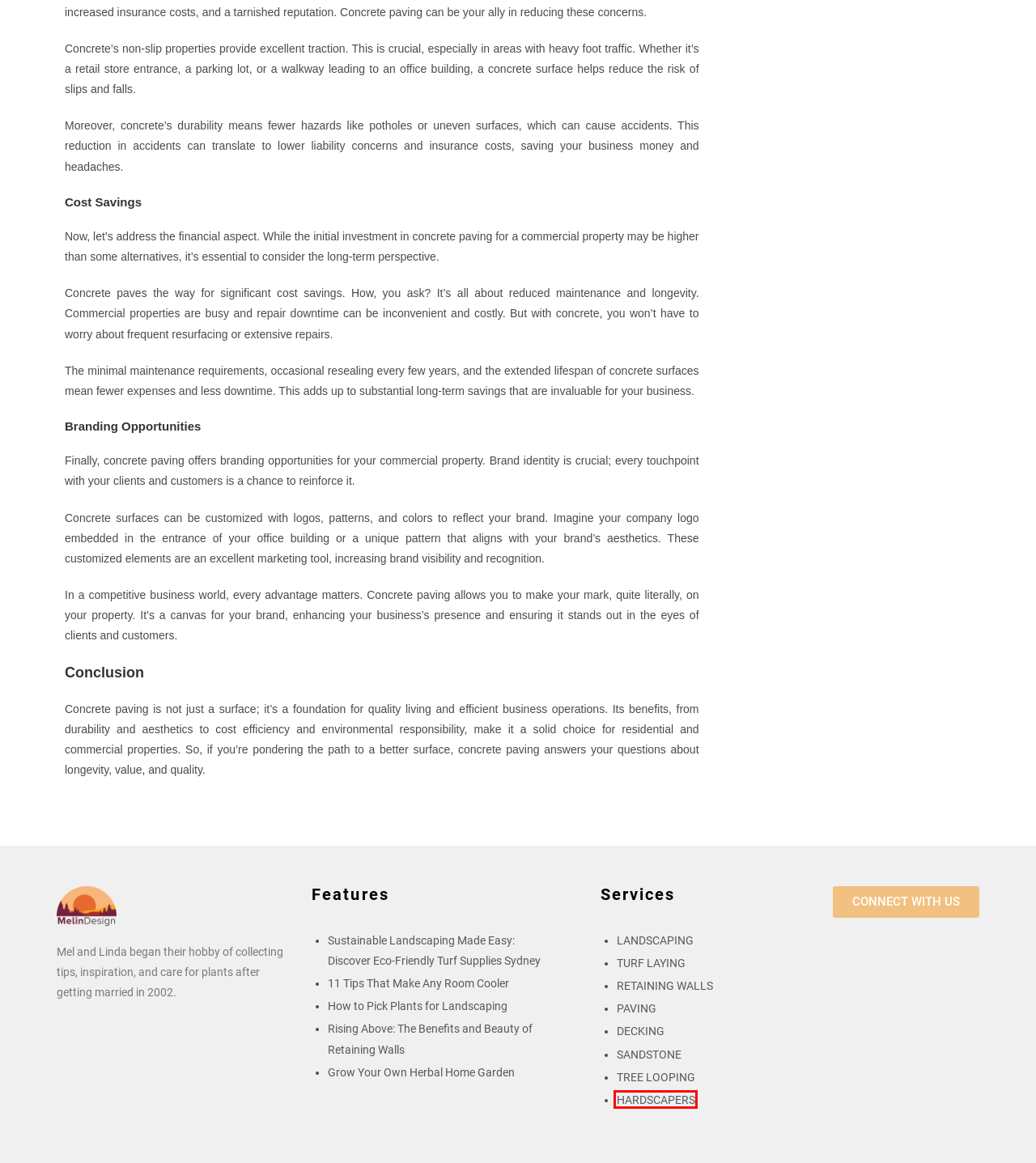Analyze the screenshot of a webpage with a red bounding box and select the webpage description that most accurately describes the new page resulting from clicking the element inside the red box. Here are the candidates:
A. Rising Above: The Benefits and Beauty of Retaining Walls |
B. Turf Laying |
C. Landscaping |
D. Hardscapes |
E. How to Pick Plants for Landscaping |
F. Decking |
G. Tree Lopping |
H. Paving |

D